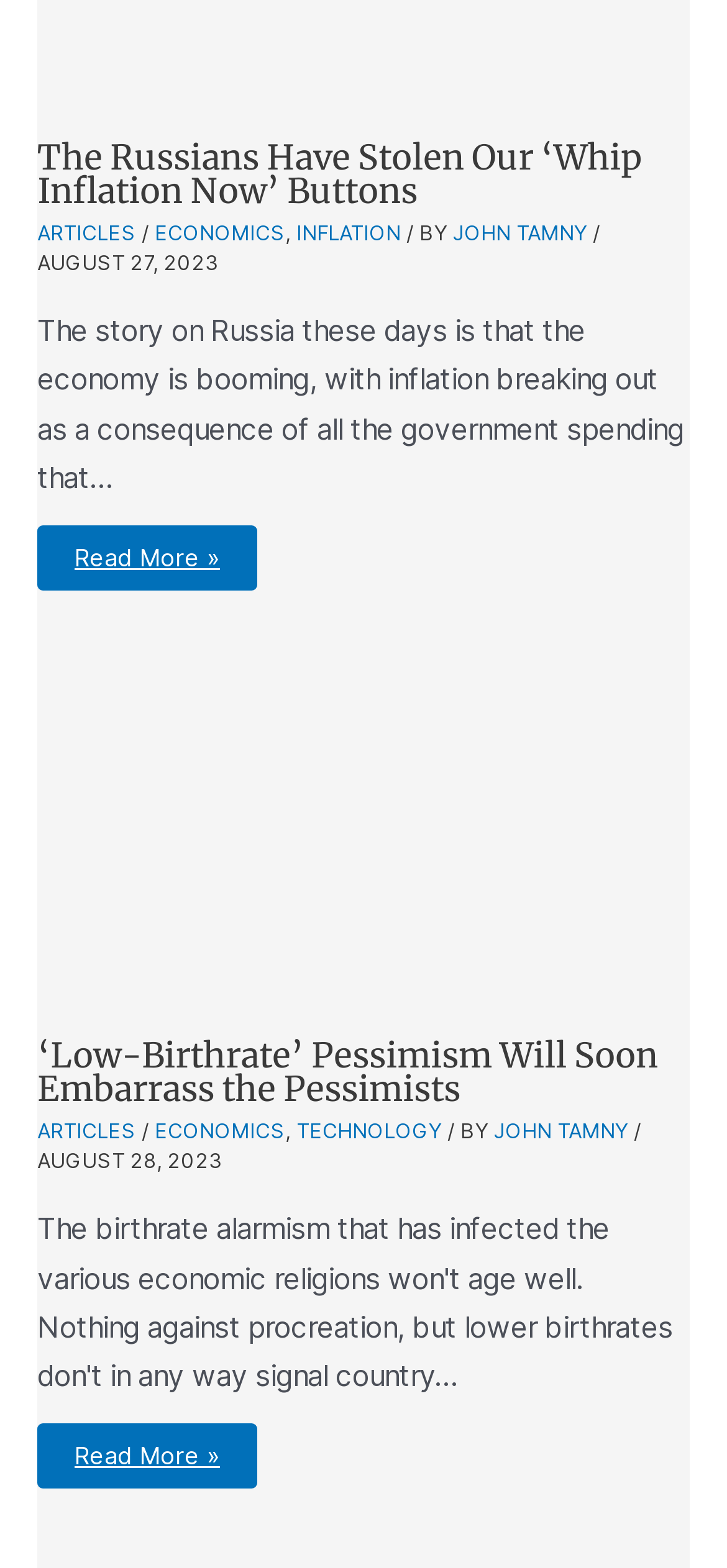Indicate the bounding box coordinates of the element that needs to be clicked to satisfy the following instruction: "View the related post". The coordinates should be four float numbers between 0 and 1, i.e., [left, top, right, bottom].

[0.051, 0.335, 0.354, 0.376]